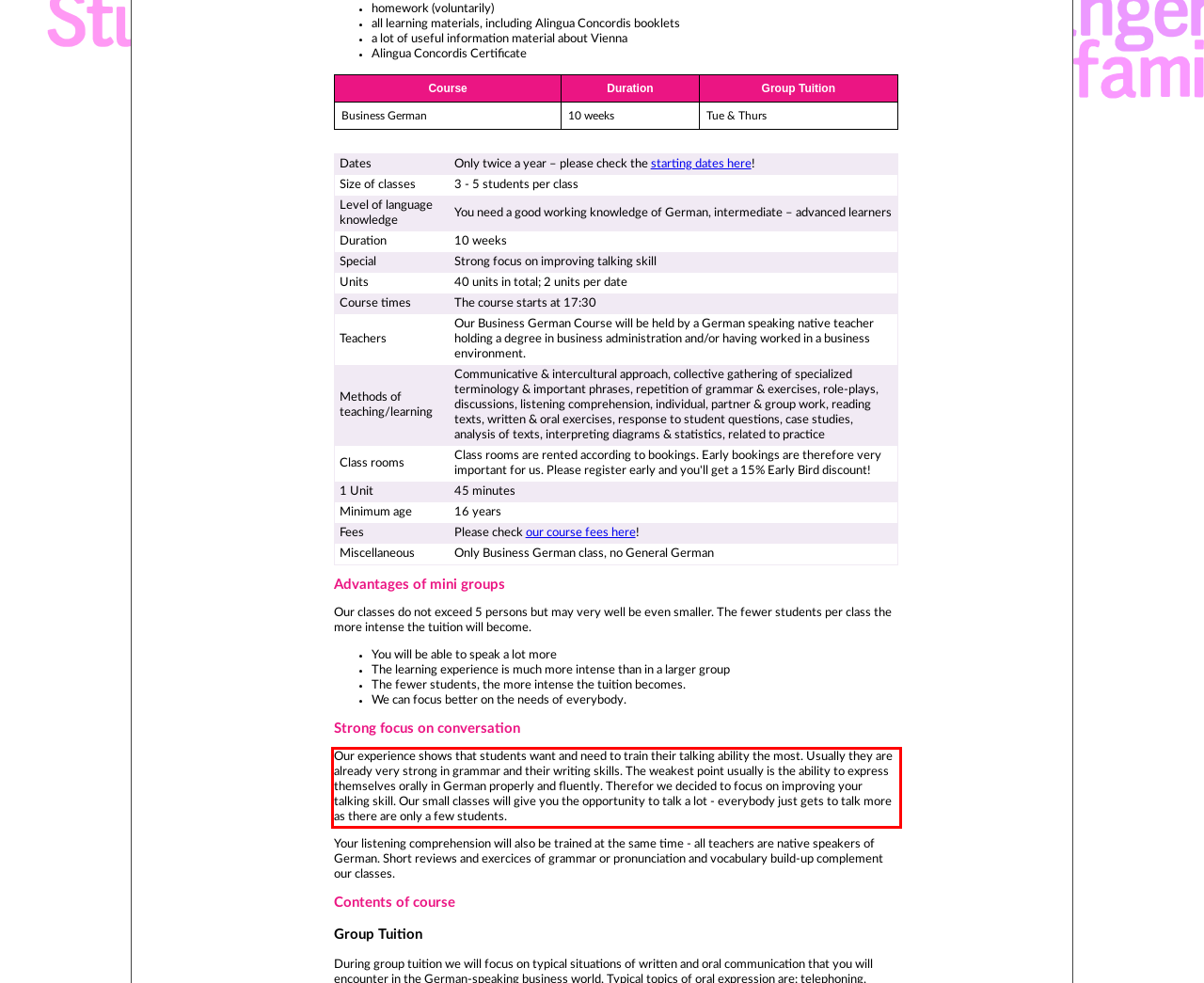Identify the red bounding box in the webpage screenshot and perform OCR to generate the text content enclosed.

Our experience shows that students want and need to train their talking ability the most. Usually they are already very strong in grammar and their writing skills. The weakest point usually is the ability to express themselves orally in German properly and fluently. Therefor we decided to focus on improving your talking skill. Our small classes will give you the opportunity to talk a lot - everybody just gets to talk more as there are only a few students.